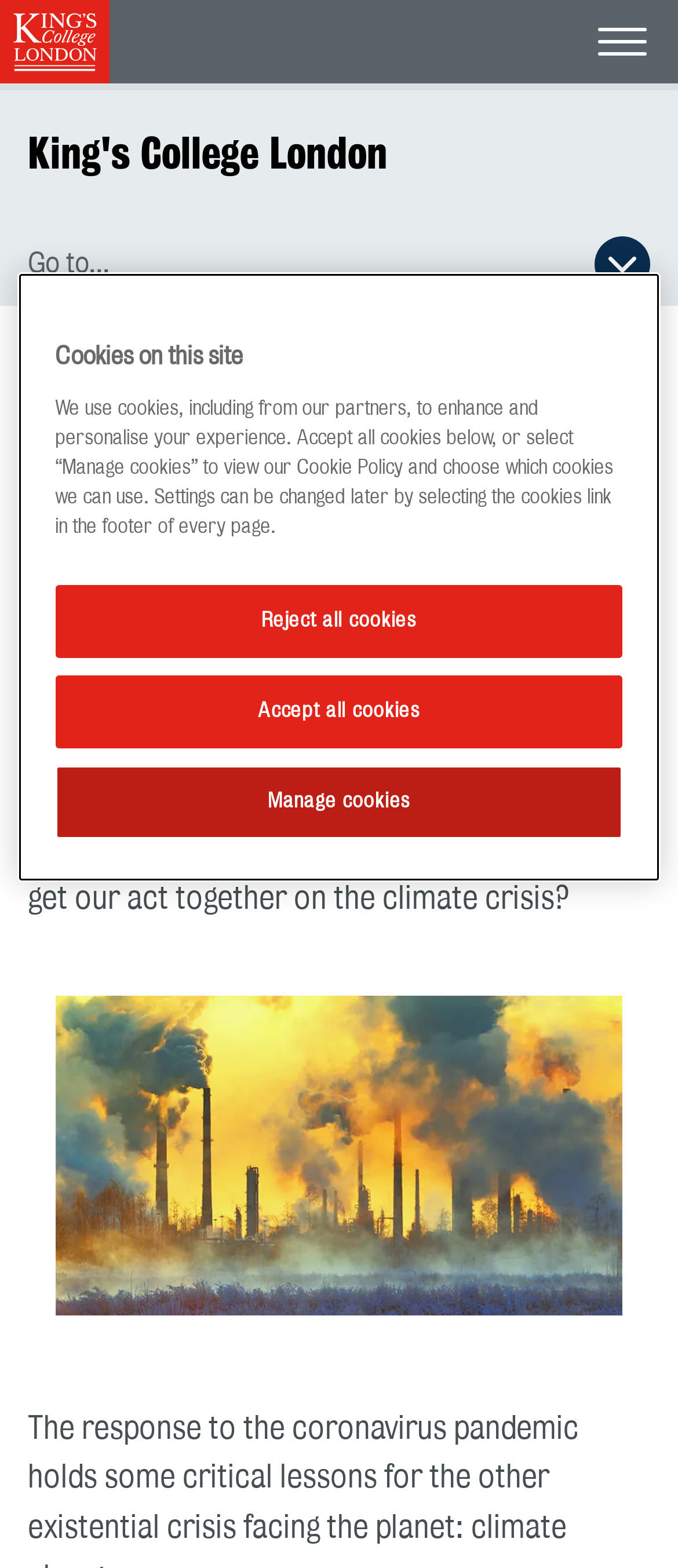What is the date of the article on this webpage?
From the details in the image, provide a complete and detailed answer to the question.

I found the answer by looking at the static text element with the date '11 June 2020' on the webpage. This date is likely the publication date of the article.